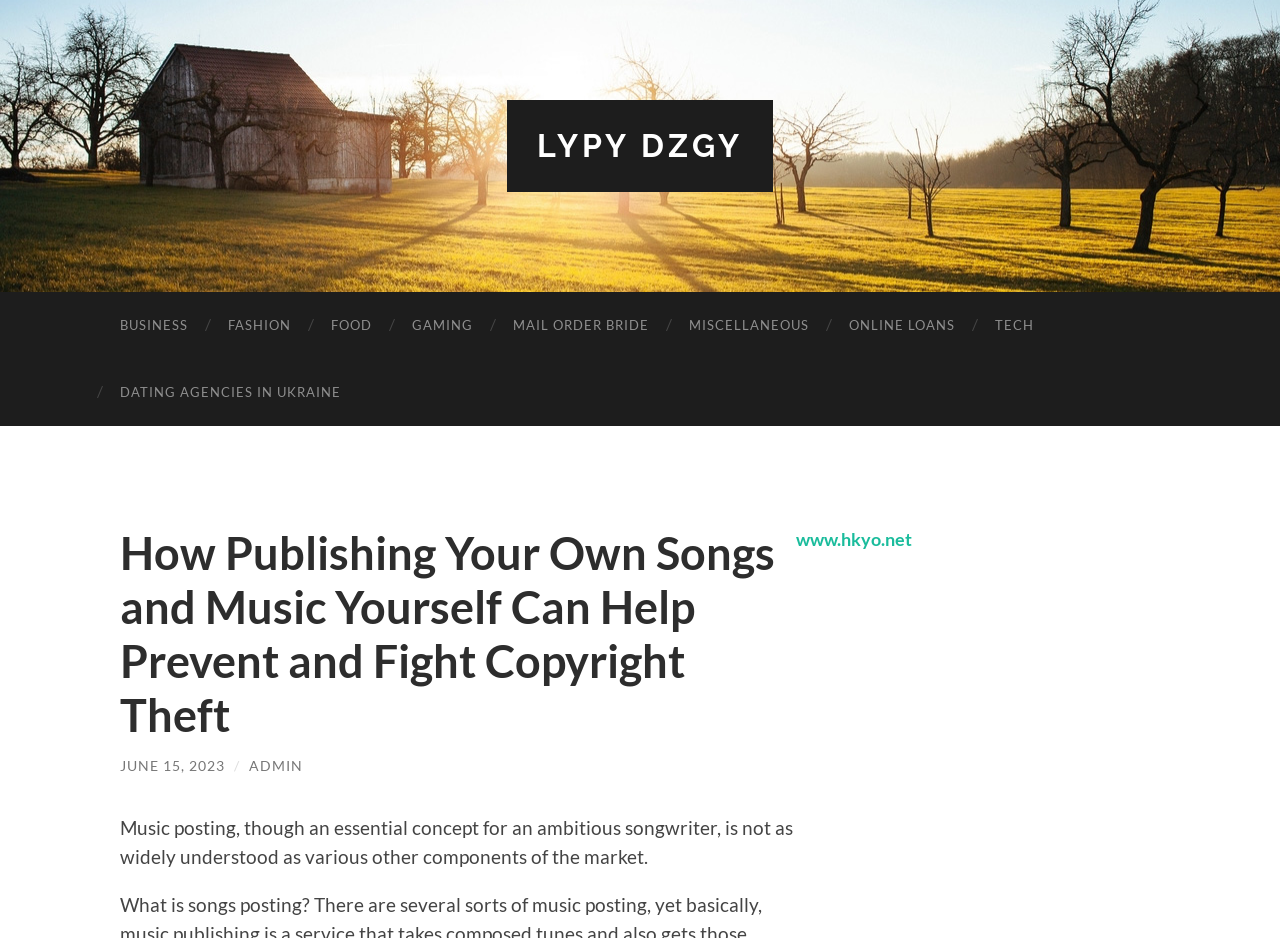Identify the coordinates of the bounding box for the element that must be clicked to accomplish the instruction: "Visit www.hkyo.net".

[0.683, 0.562, 0.766, 0.583]